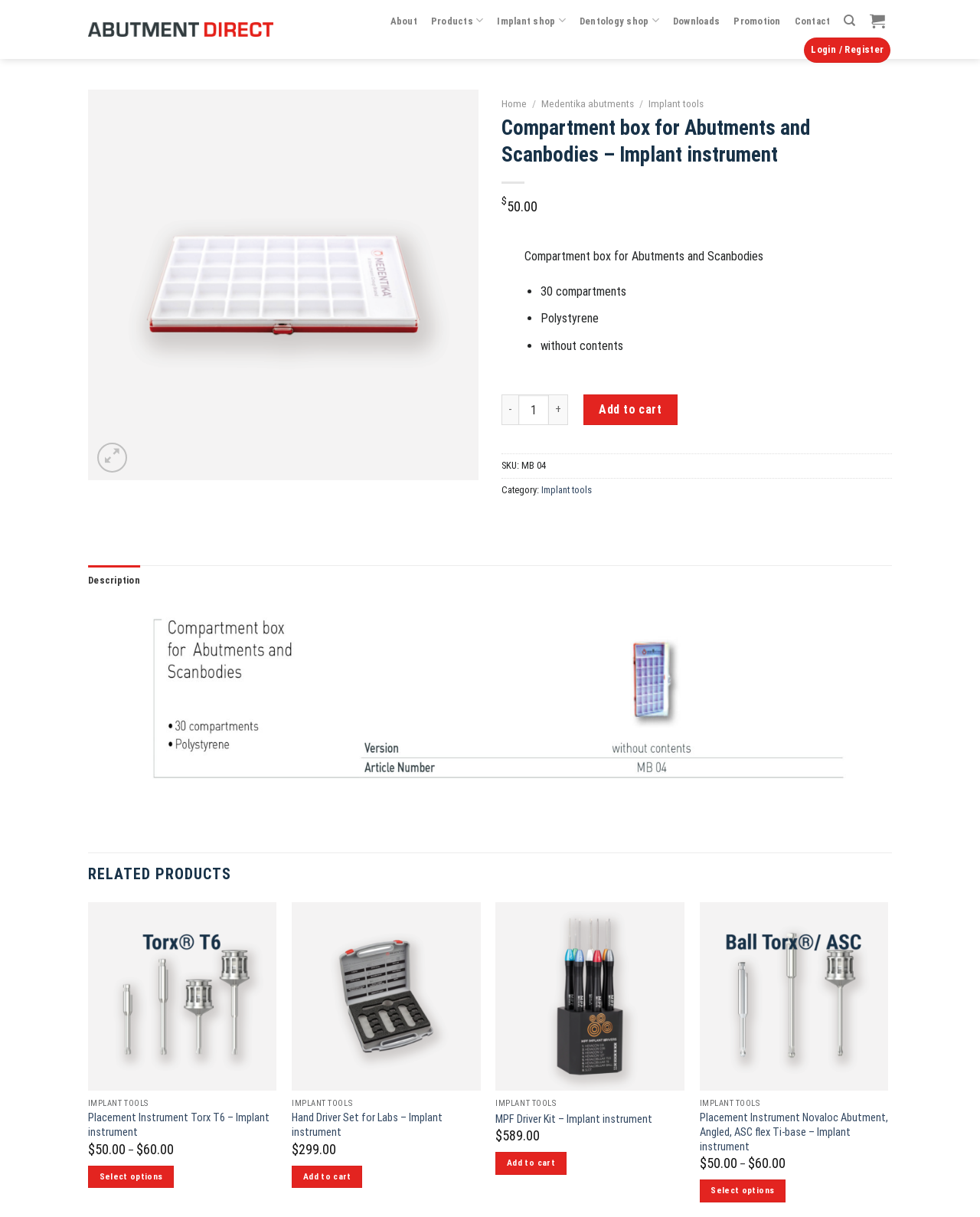Show the bounding box coordinates of the region that should be clicked to follow the instruction: "Click on the 'Add to cart' button."

[0.595, 0.324, 0.691, 0.35]